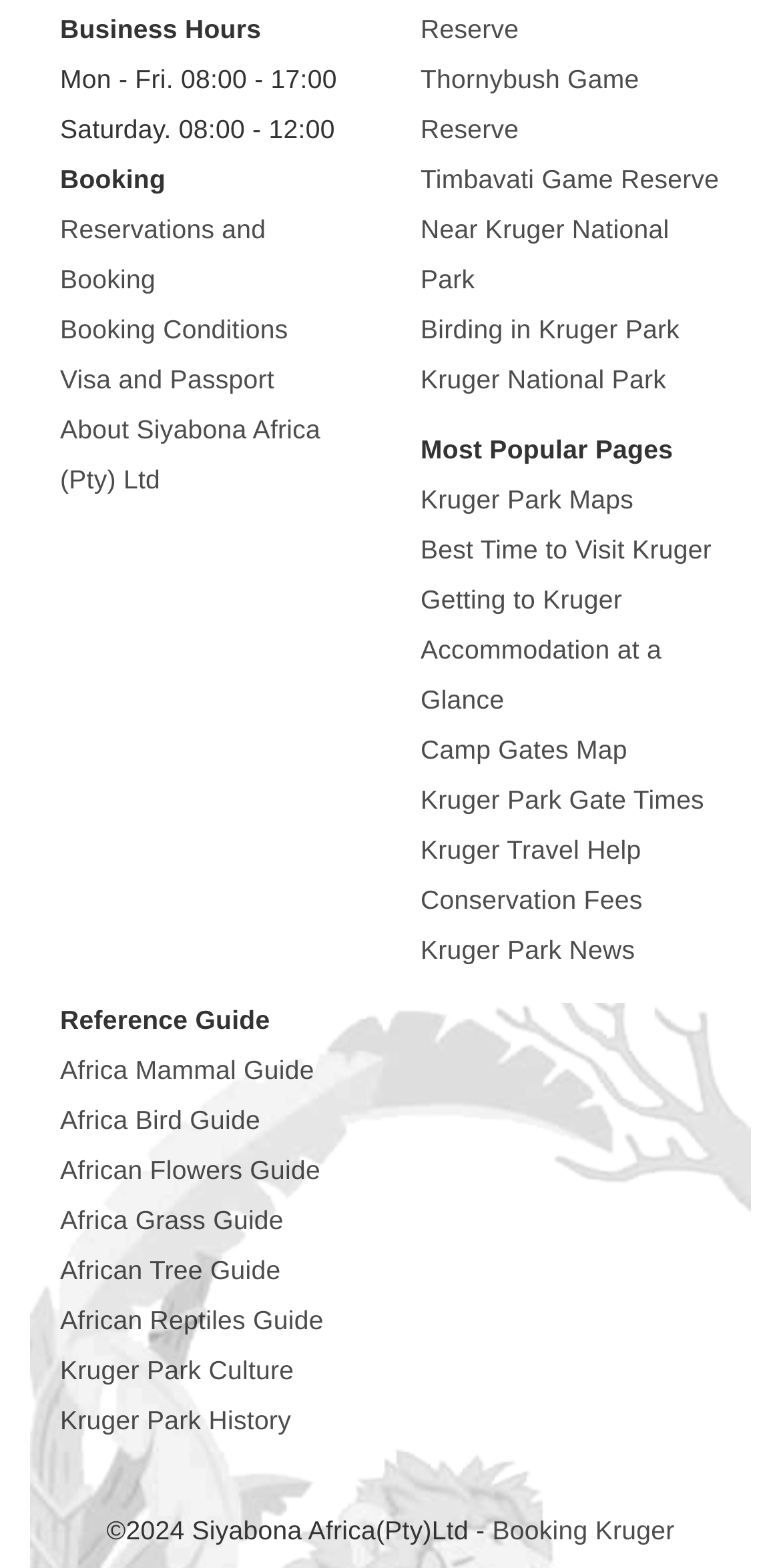Provide a one-word or one-phrase answer to the question:
What is the name of the company mentioned on the webpage?

Siyabona Africa (Pty) Ltd